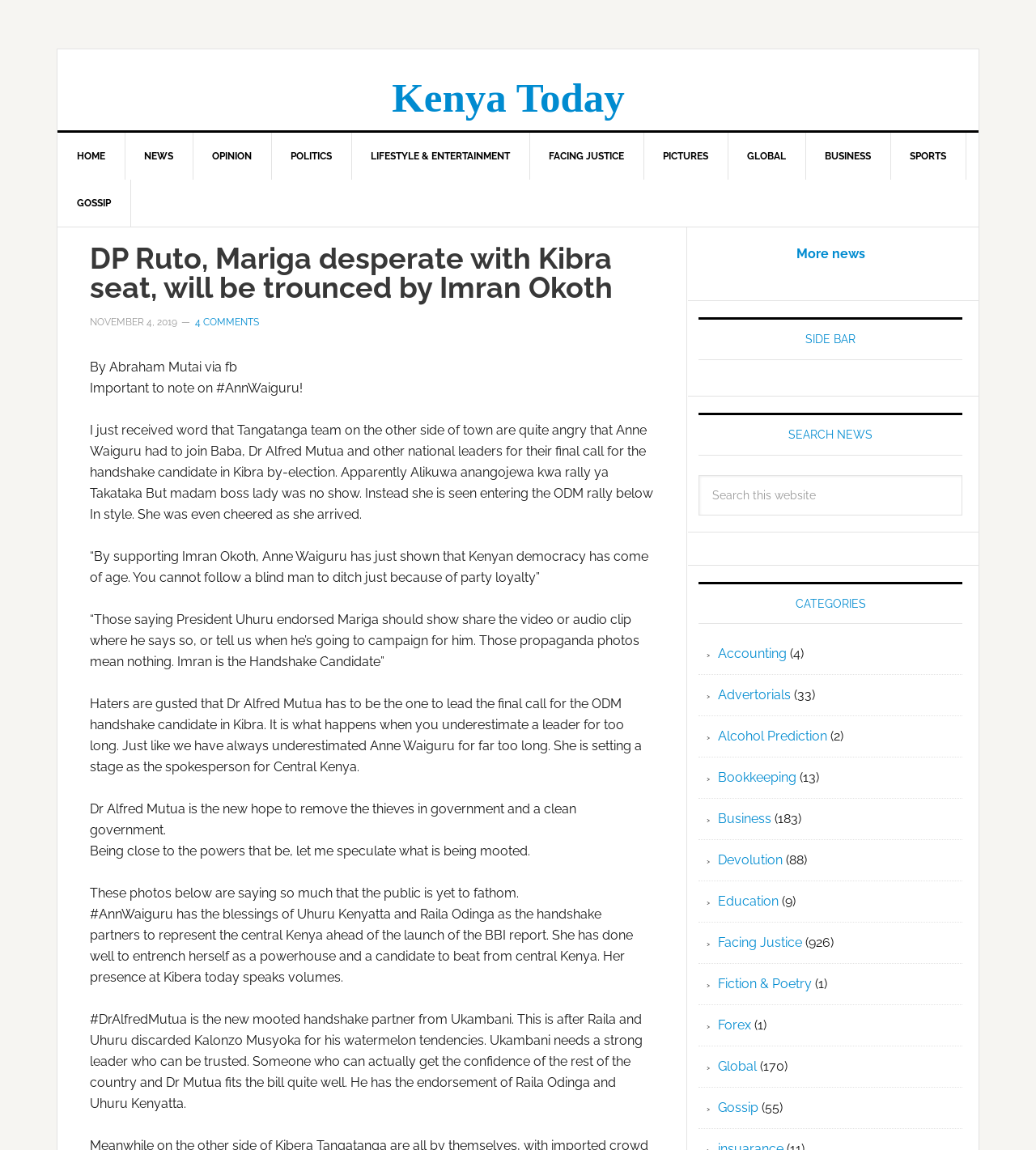Find the bounding box coordinates of the area to click in order to follow the instruction: "Learn about 'Rugiet Ready Reviews'".

None